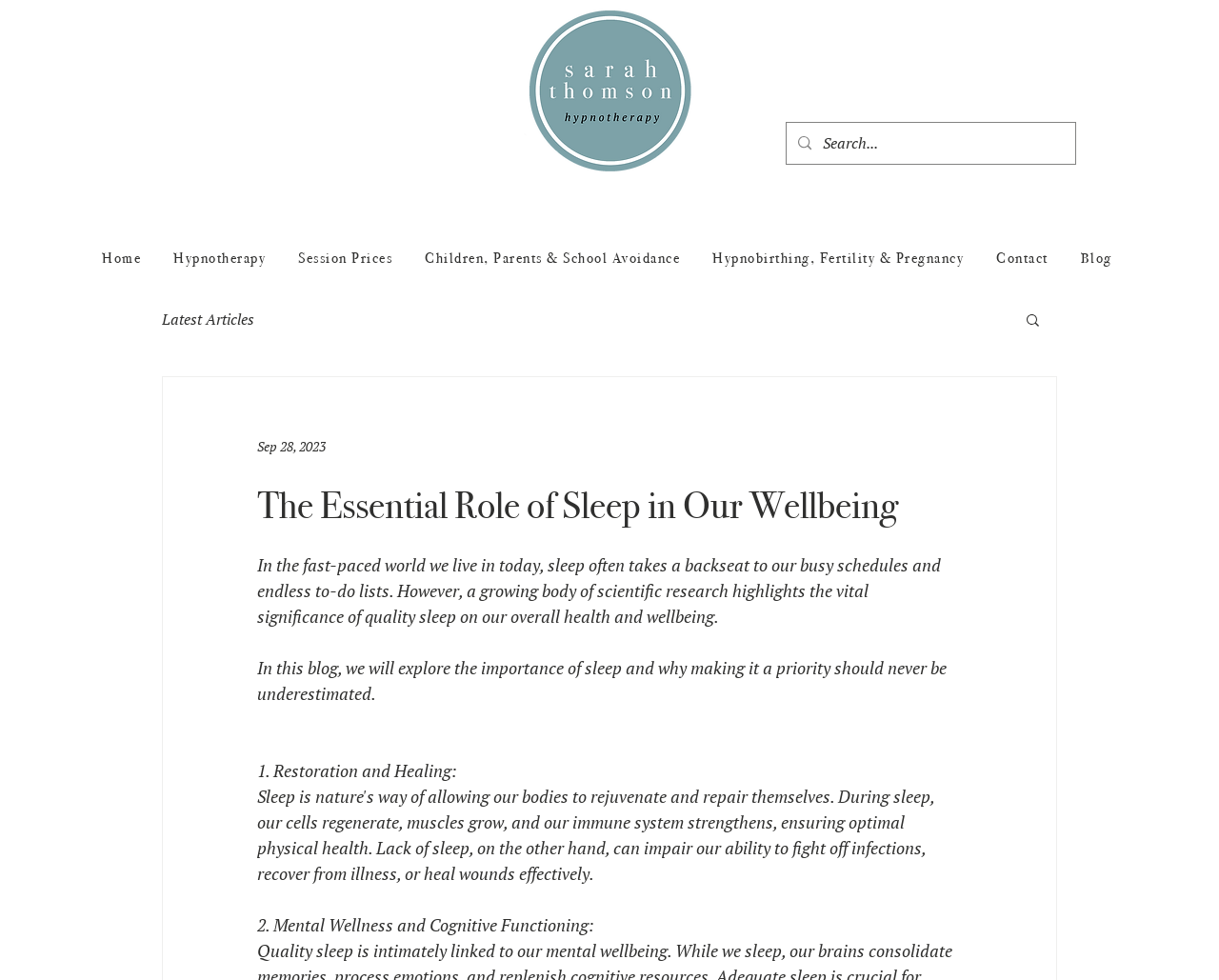What is the purpose of the search box?
Carefully analyze the image and provide a thorough answer to the question.

The search box is located at the top right corner of the webpage, and it allows users to search for specific content within the website, such as blog articles or hypnotherapy sessions.